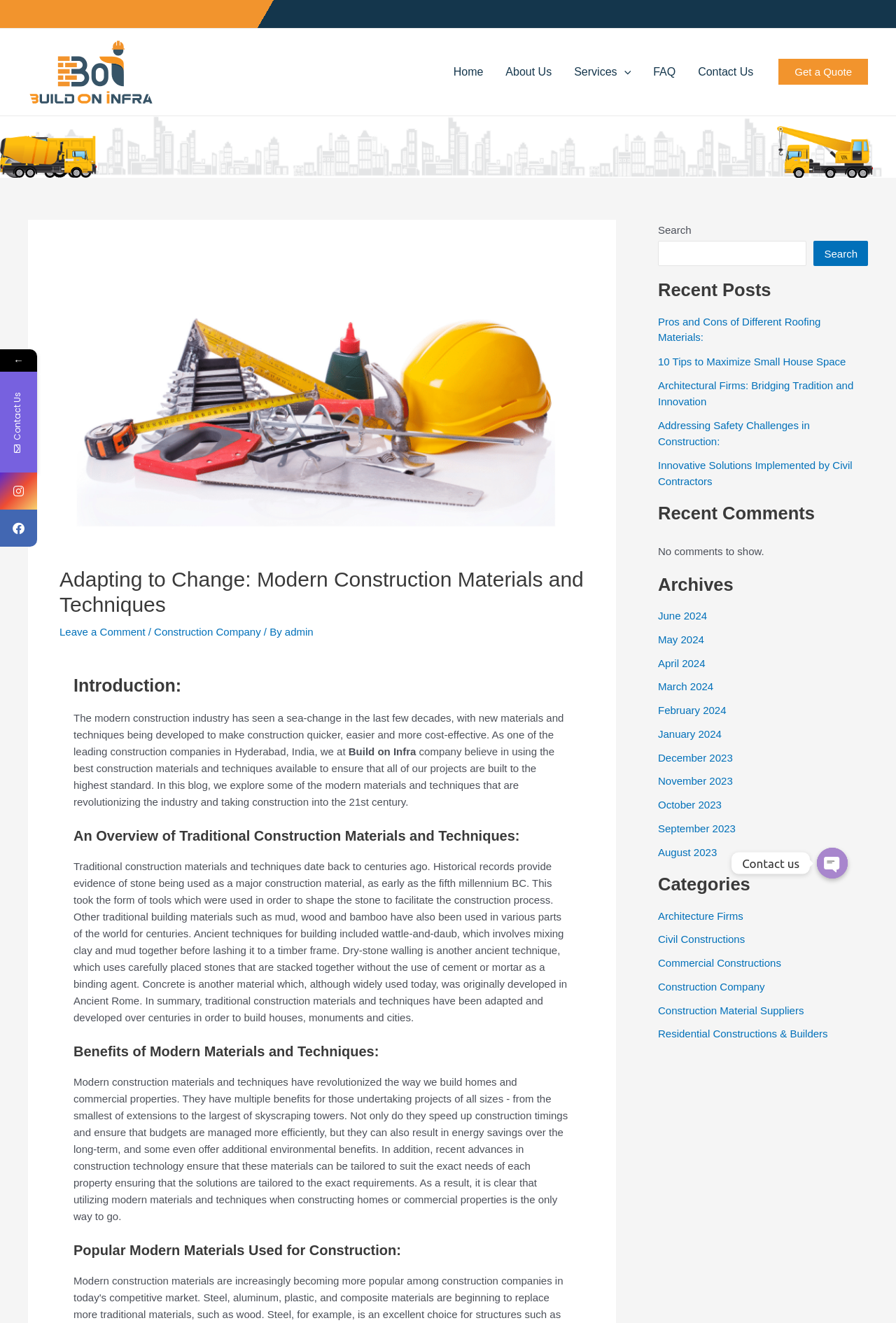Please determine the bounding box coordinates of the element's region to click in order to carry out the following instruction: "Search for something". The coordinates should be four float numbers between 0 and 1, i.e., [left, top, right, bottom].

[0.734, 0.182, 0.9, 0.201]